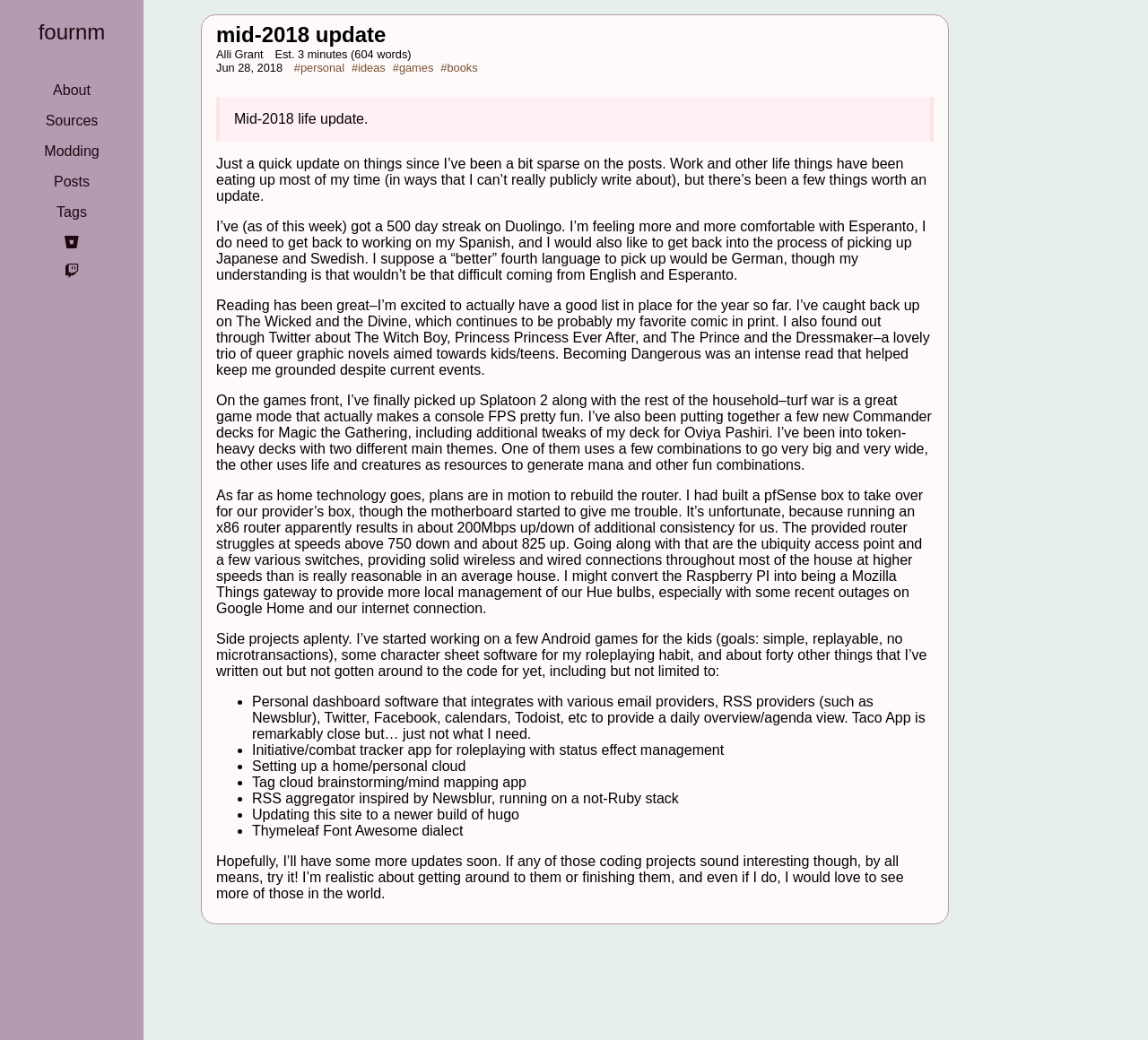Determine the bounding box coordinates for the clickable element required to fulfill the instruction: "Click the 'Tags' link". Provide the coordinates as four float numbers between 0 and 1, i.e., [left, top, right, bottom].

[0.0, 0.193, 0.125, 0.216]